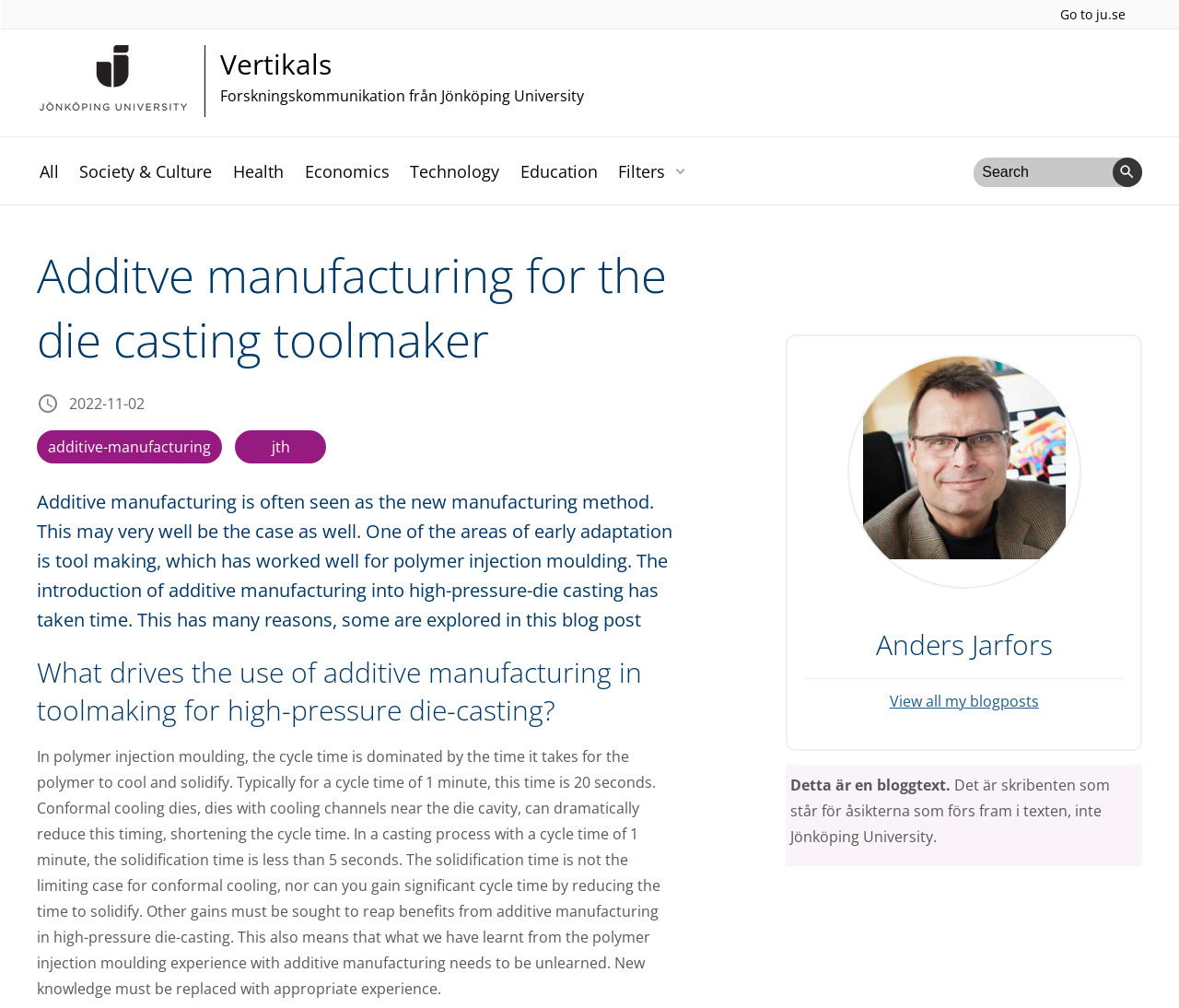Determine the bounding box coordinates of the section to be clicked to follow the instruction: "Read the article: Causes for osteoarthritis". The coordinates should be given as four float numbers between 0 and 1, formatted as [left, top, right, bottom].

None